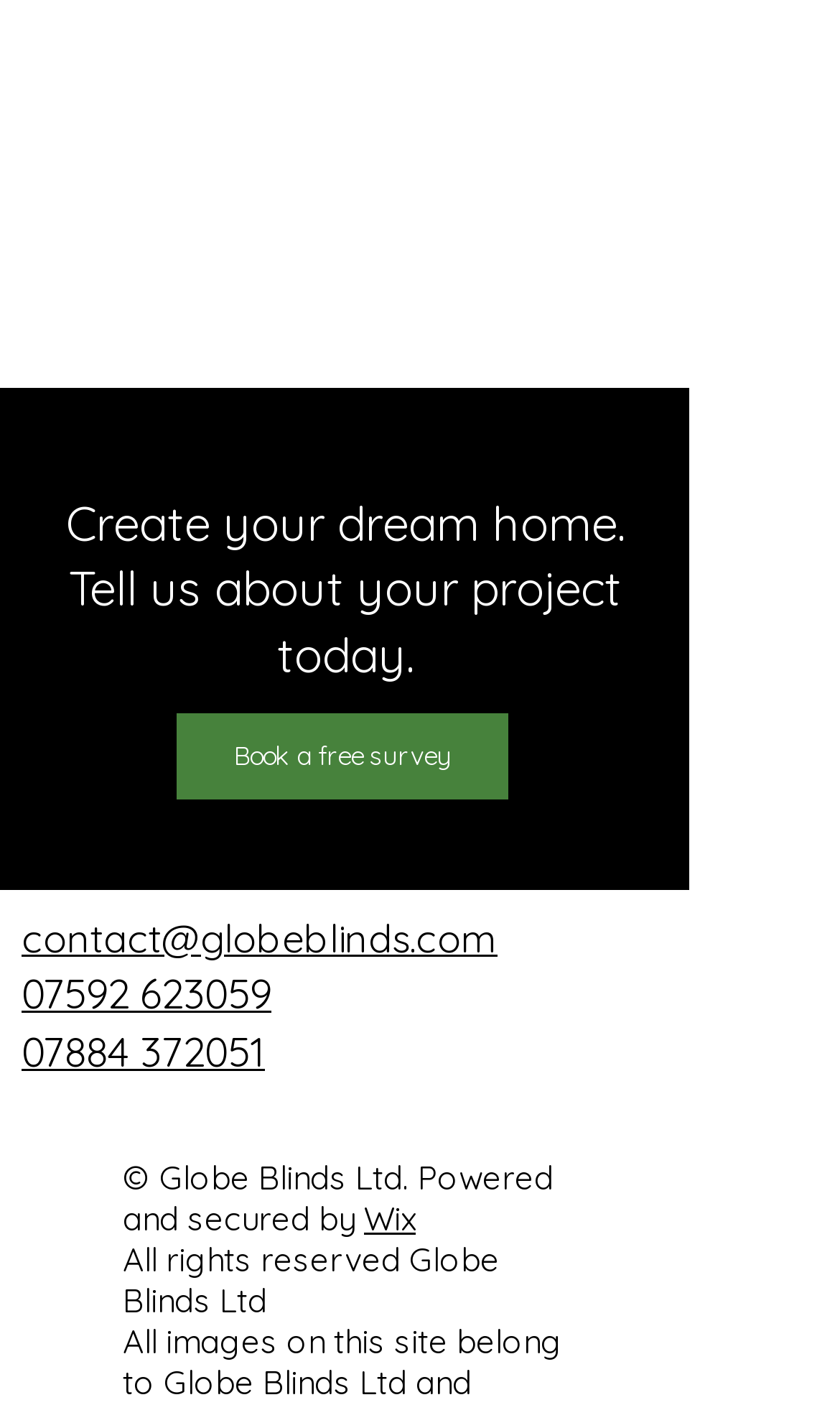Given the element description, predict the bounding box coordinates in the format (top-left x, top-left y, bottom-right x, bottom-right y). Make sure all values are between 0 and 1. Here is the element description: aria-label="twitter"

[0.382, 0.777, 0.441, 0.812]